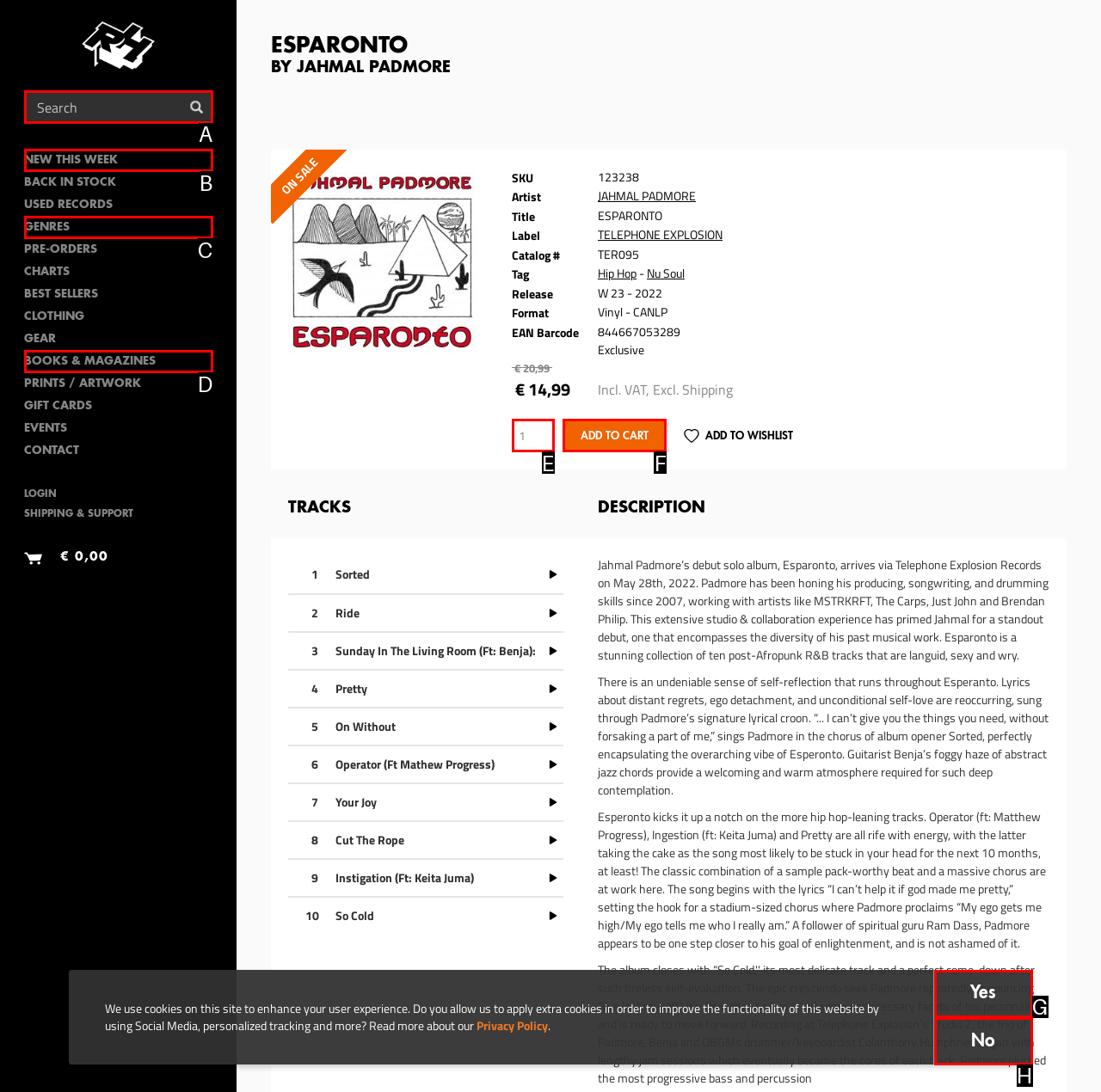Tell me which option I should click to complete the following task: Search for a product Answer with the option's letter from the given choices directly.

A